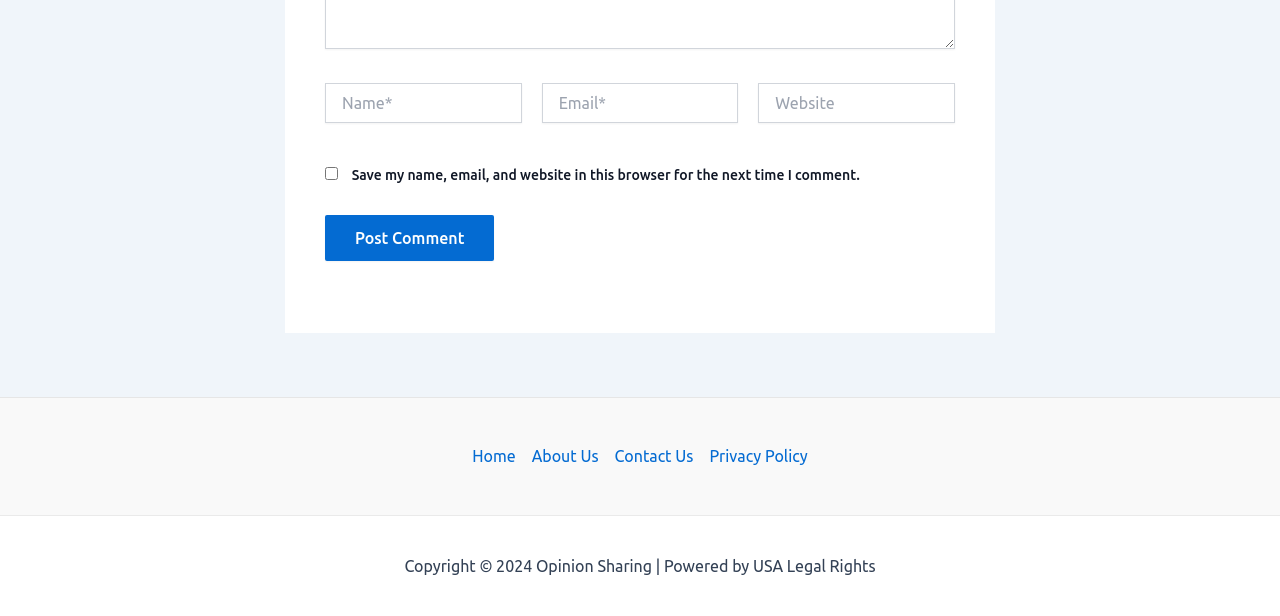What is the website's copyright year?
Please provide a full and detailed response to the question.

The copyright information at the bottom of the webpage states 'Copyright © 2024 Opinion Sharing | Powered by USA Legal Rights', indicating that the website's copyright year is 2024.